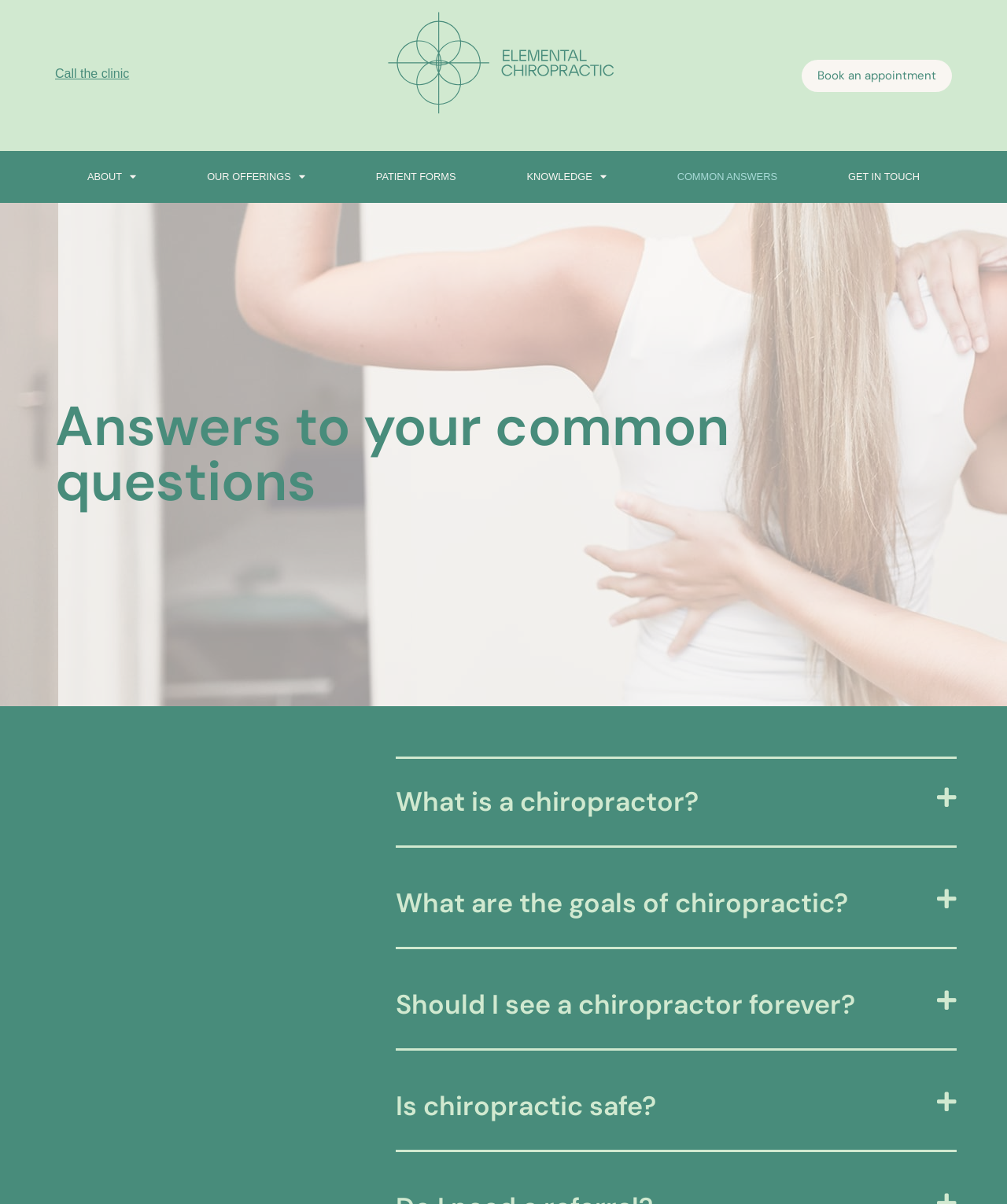Determine the bounding box coordinates of the section to be clicked to follow the instruction: "Book an appointment". The coordinates should be given as four float numbers between 0 and 1, formatted as [left, top, right, bottom].

[0.796, 0.049, 0.945, 0.076]